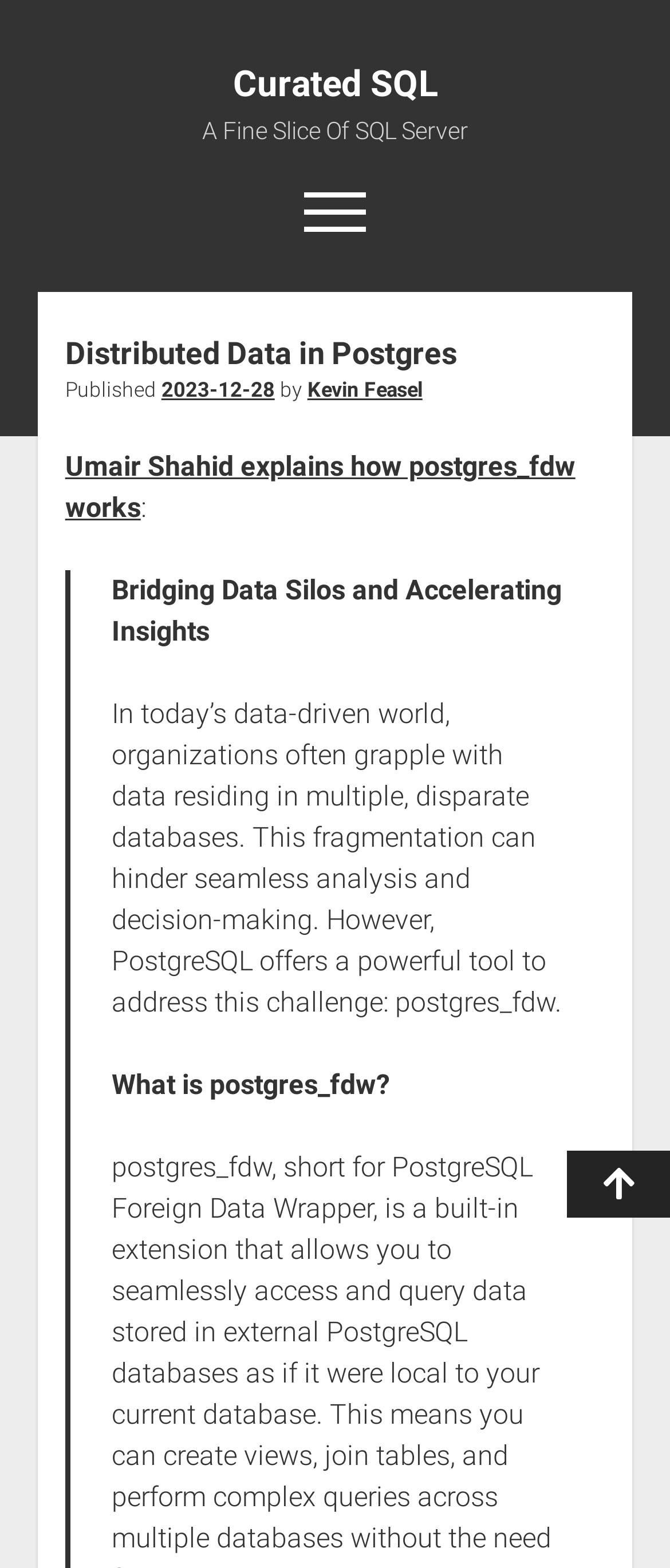Locate the bounding box coordinates of the clickable region necessary to complete the following instruction: "Open the menu". Provide the coordinates in the format of four float numbers between 0 and 1, i.e., [left, top, right, bottom].

[0.454, 0.123, 0.546, 0.153]